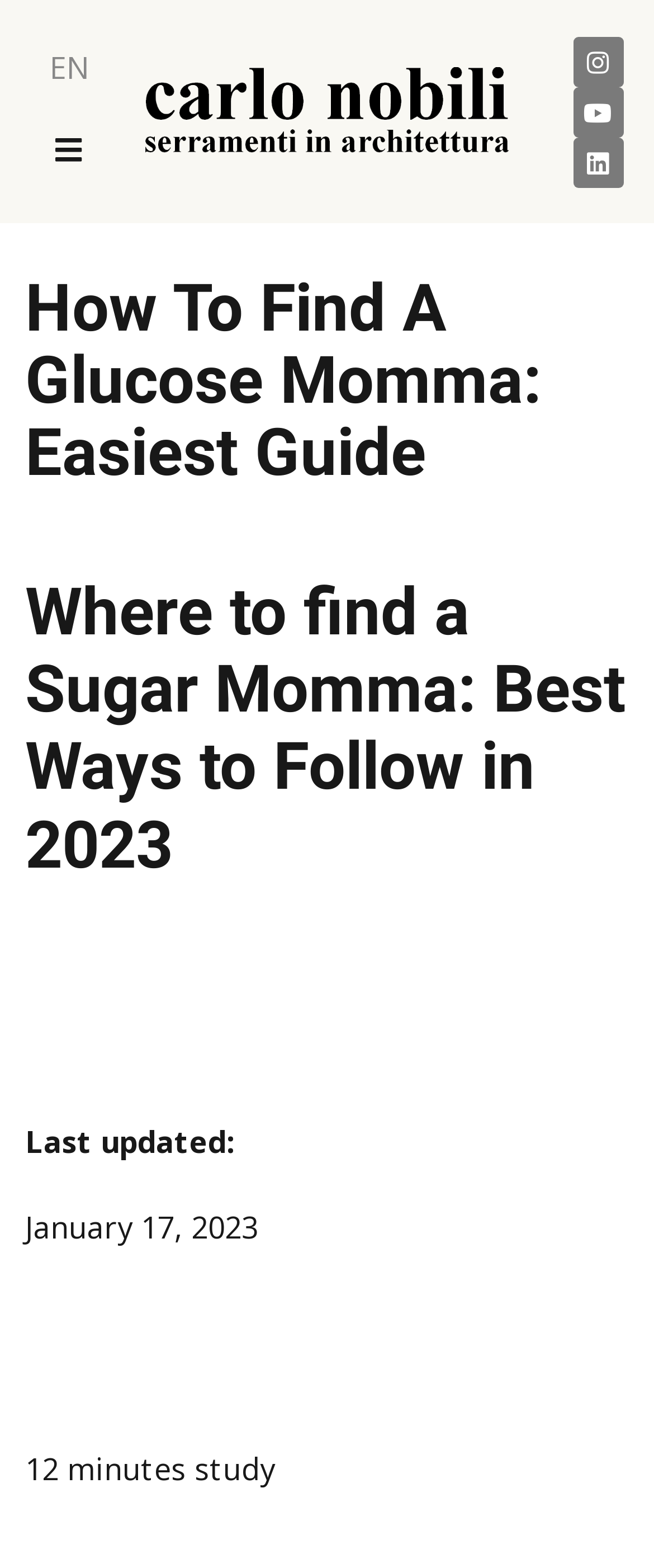Use the details in the image to answer the question thoroughly: 
What is the topic of the webpage?

The heading 'Where to find a Sugar Momma: Best Ways to Follow in 2023' and the subheading 'How To Find A Glucose Momma: Easiest Guide' suggest that the topic of the webpage is about finding a sugar momma or glucose momma, and the webpage provides a guide on how to do so.